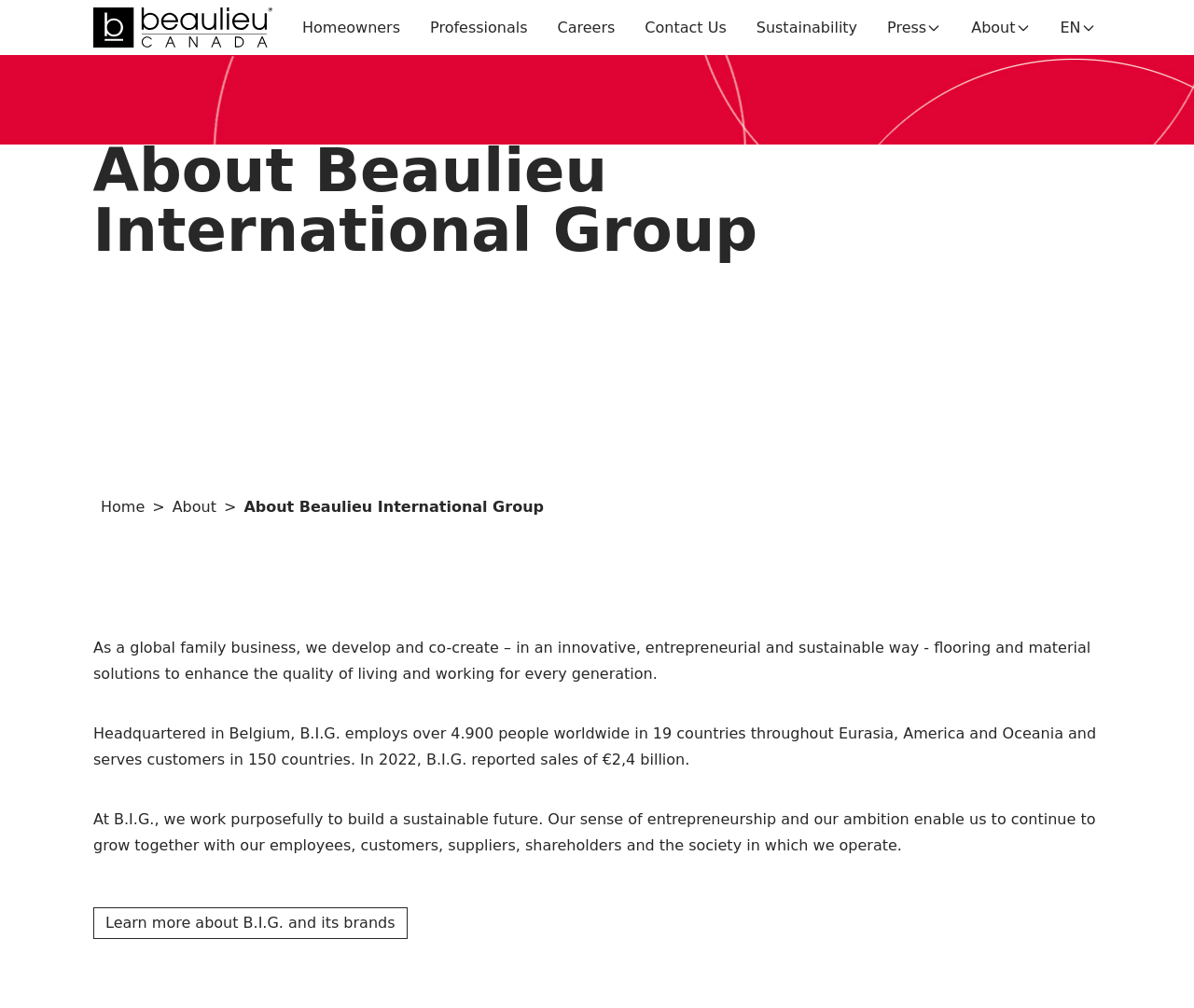Give a short answer using one word or phrase for the question:
What can you learn more about by clicking the link?

B.I.G. and its brands